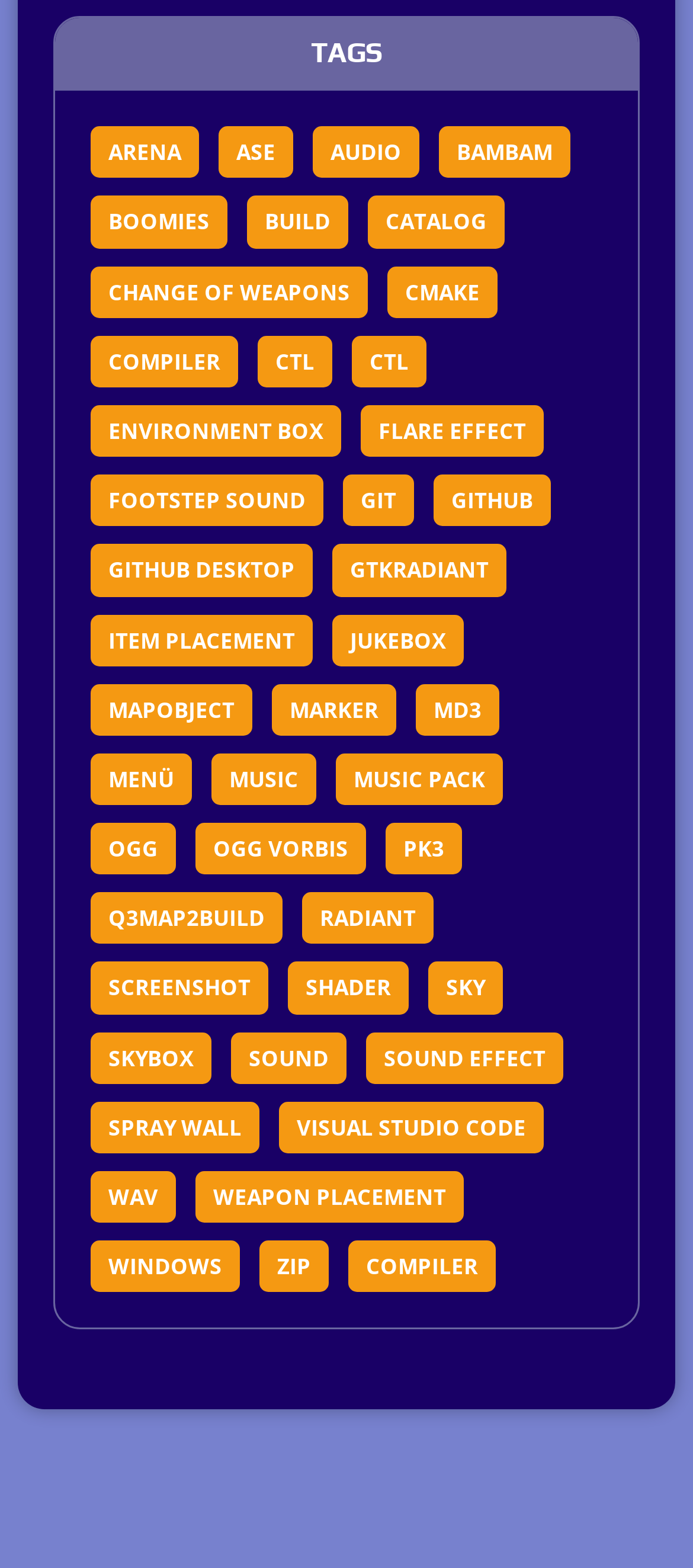Locate the bounding box coordinates of the area you need to click to fulfill this instruction: 'Explore the 'RADIANT' section'. The coordinates must be in the form of four float numbers ranging from 0 to 1: [left, top, right, bottom].

[0.436, 0.569, 0.626, 0.602]